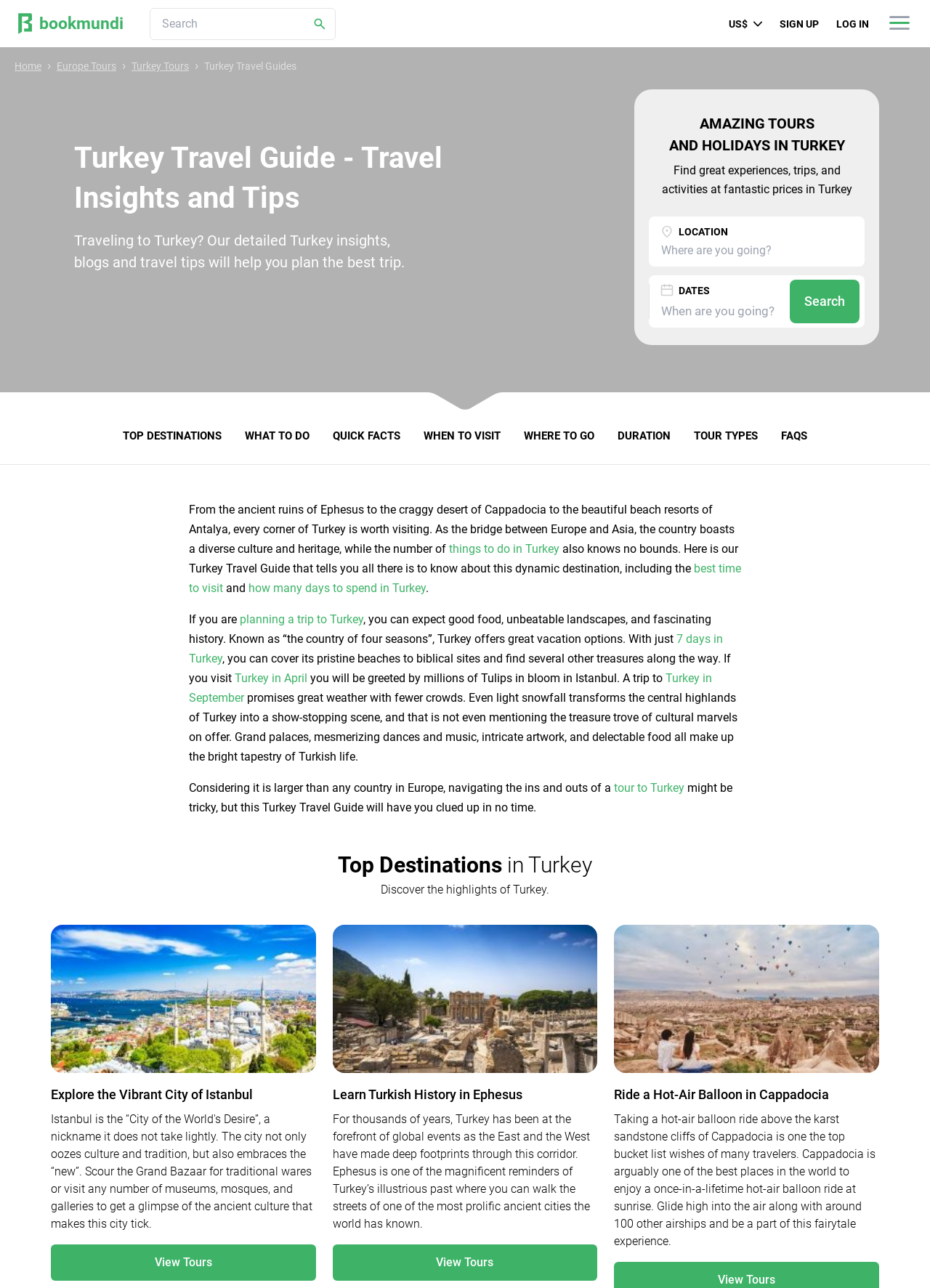Respond to the following question using a concise word or phrase: 
What is the topic of the section with the heading 'Top Destinations in Turkey'?

Destinations in Turkey